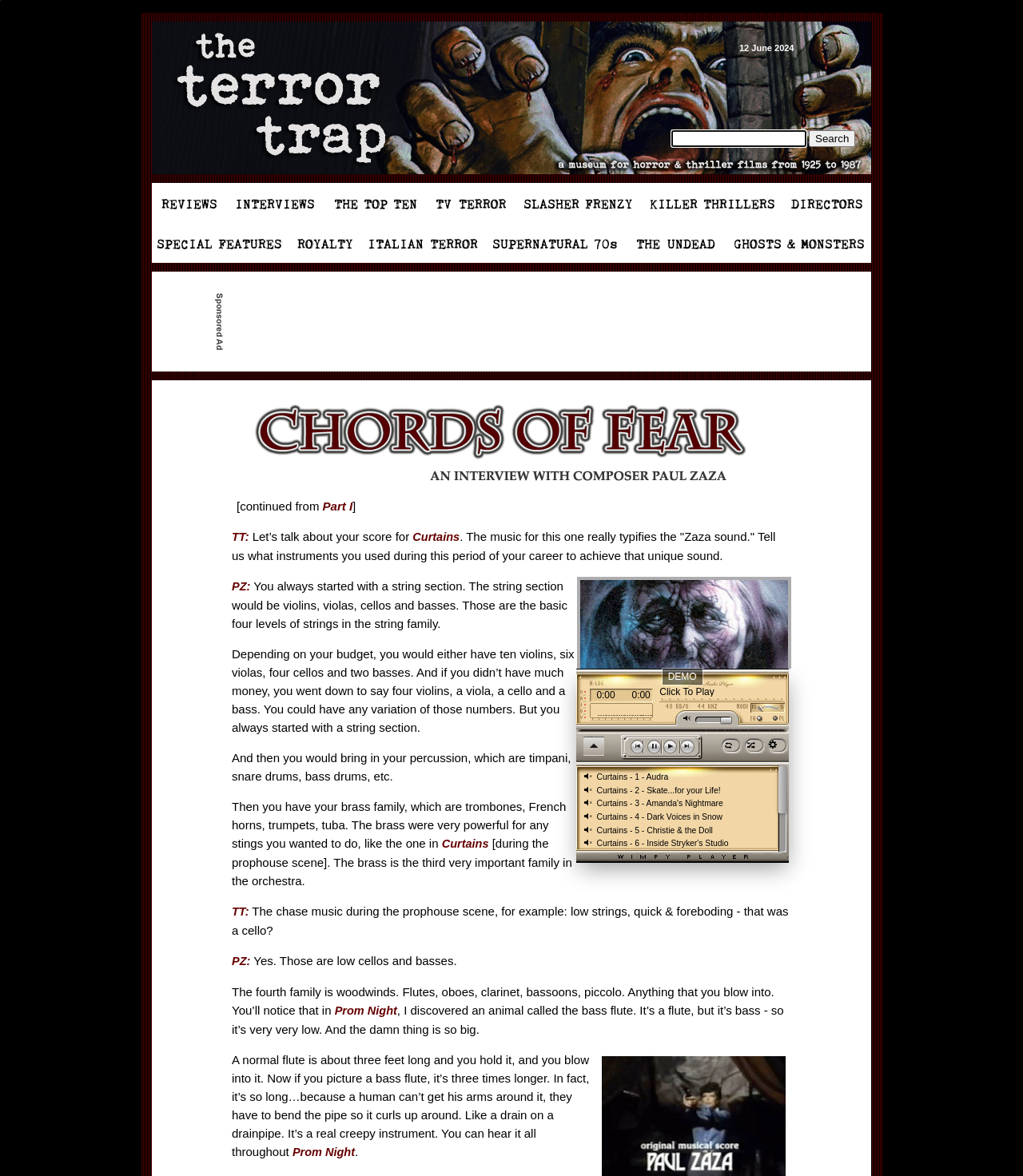Please find the bounding box coordinates of the element's region to be clicked to carry out this instruction: "Click on the link 'Chords of Fear: An Interview with Paul Zaza: Part II'".

[0.148, 0.18, 0.22, 0.192]